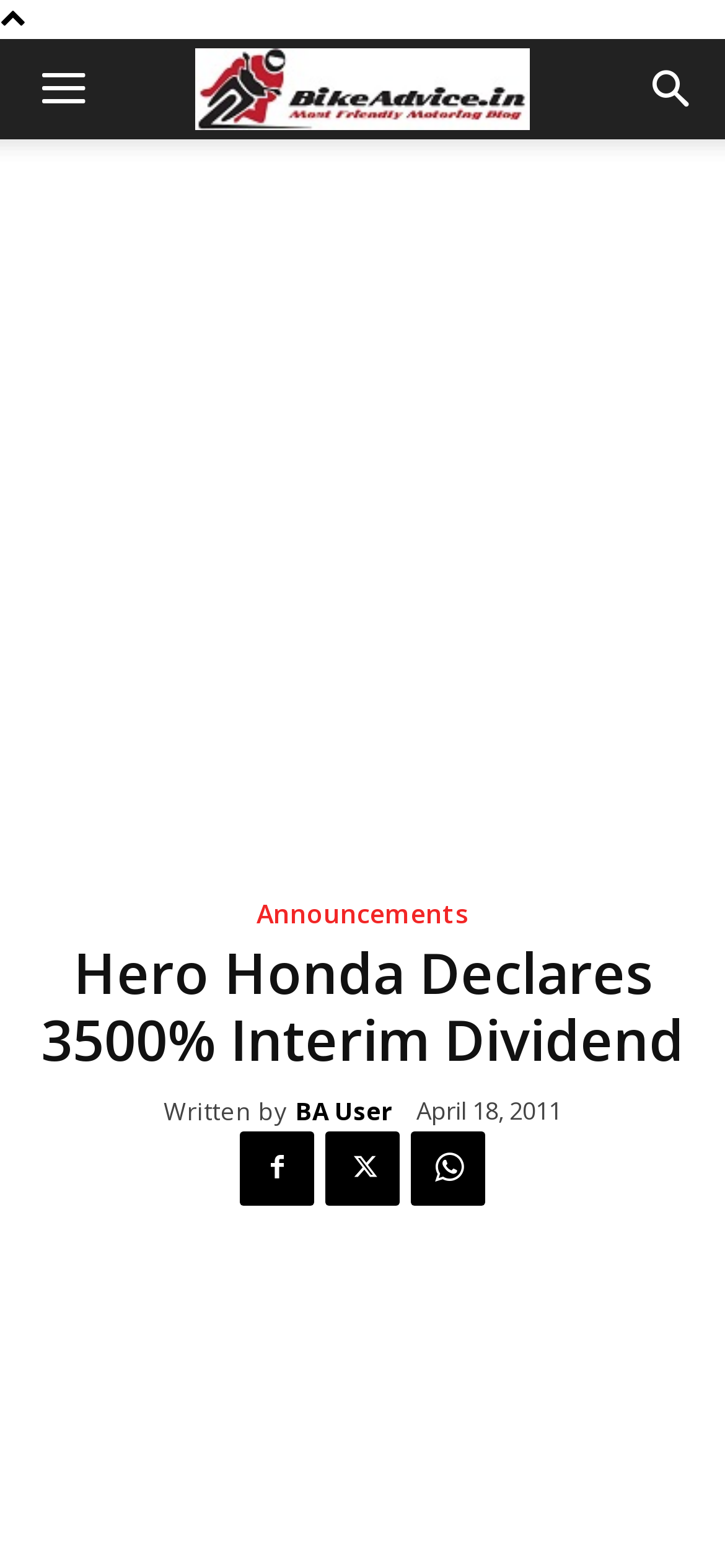Given the element description Announcements, predict the bounding box coordinates for the UI element in the webpage screenshot. The format should be (top-left x, top-left y, bottom-right x, bottom-right y), and the values should be between 0 and 1.

[0.331, 0.573, 0.669, 0.599]